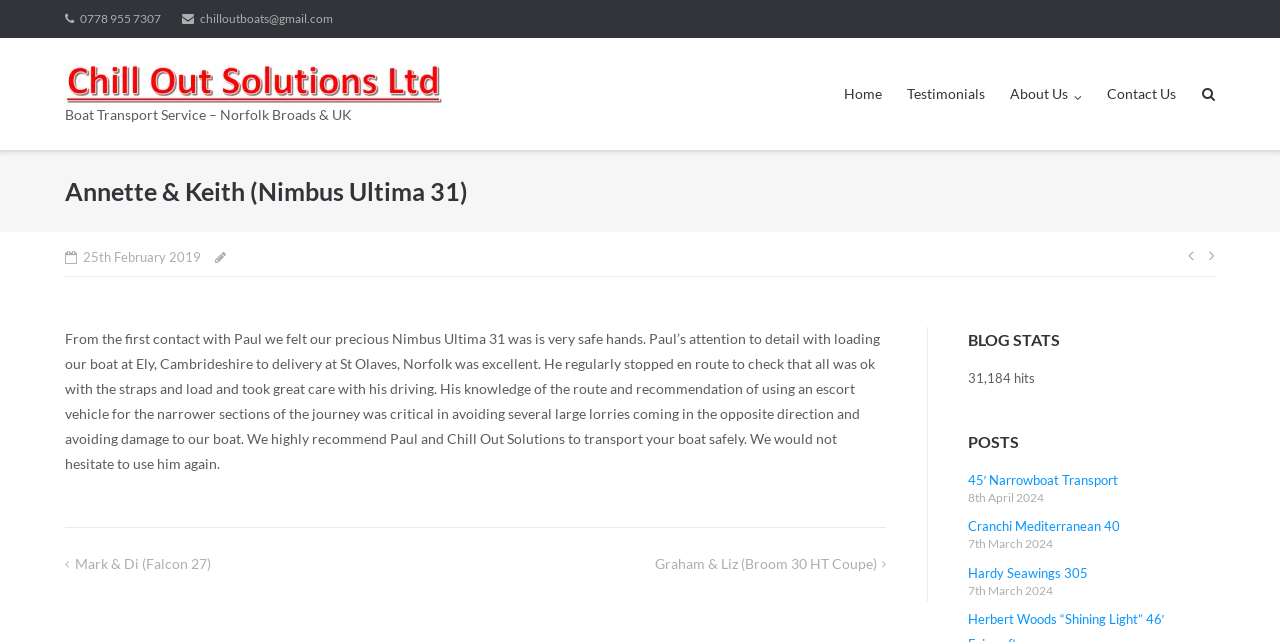Explain the webpage in detail.

This webpage is about Chill Out Solutions Ltd, a boat transport service company. At the top left corner, there is a logo of the company, accompanied by a phone number and an email address. Below the logo, there is a heading that reads "Boat Transport Service – Norfolk Broads & UK". 

To the right of the logo, there is a navigation menu with links to "Home", "Testimonials", "About Us", and "Contact Us". 

Below the navigation menu, there is a heading that reads "Annette & Keith (Nimbus Ultima 31)". This is followed by a table with a single entry, which is a date, "25th February 2019". 

The main content of the webpage is an article about a customer's experience with Chill Out Solutions Ltd. The article is a testimonial from Annette and Keith, who had their Nimbus Ultima 31 boat transported by the company. The text describes their positive experience with the company, praising the attention to detail and care taken during the transportation process.

Below the article, there are links to navigate to previous and next posts. On the right side of the webpage, there is a complementary section with a heading "BLOG STATS" that displays the number of hits, "31,184 hits". Below this, there is a section with a heading "POSTS" that lists several links to other posts, each with a title and a date.